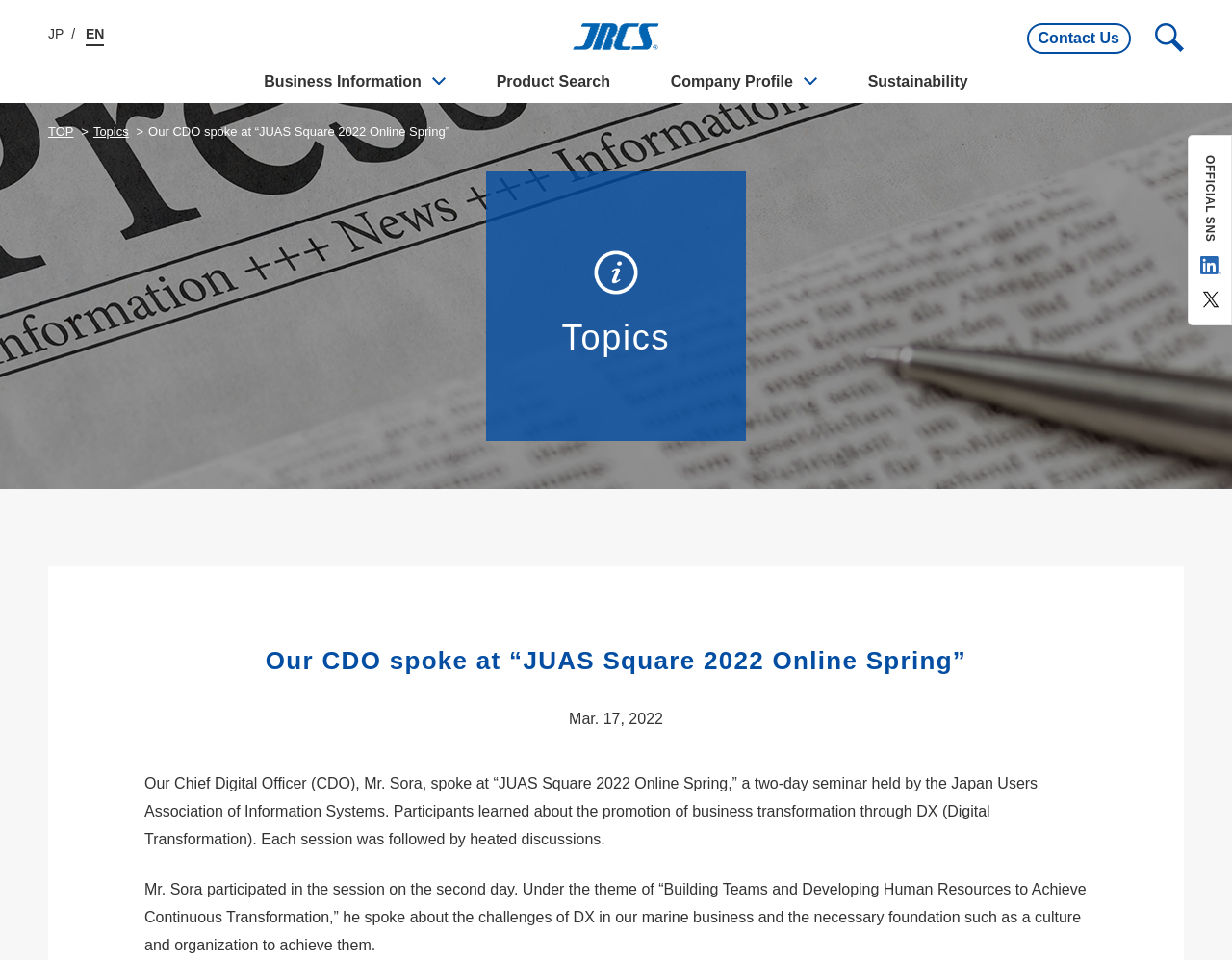Please provide the bounding box coordinates for the element that needs to be clicked to perform the instruction: "Go to Business Information page". The coordinates must consist of four float numbers between 0 and 1, formatted as [left, top, right, bottom].

[0.191, 0.062, 0.377, 0.108]